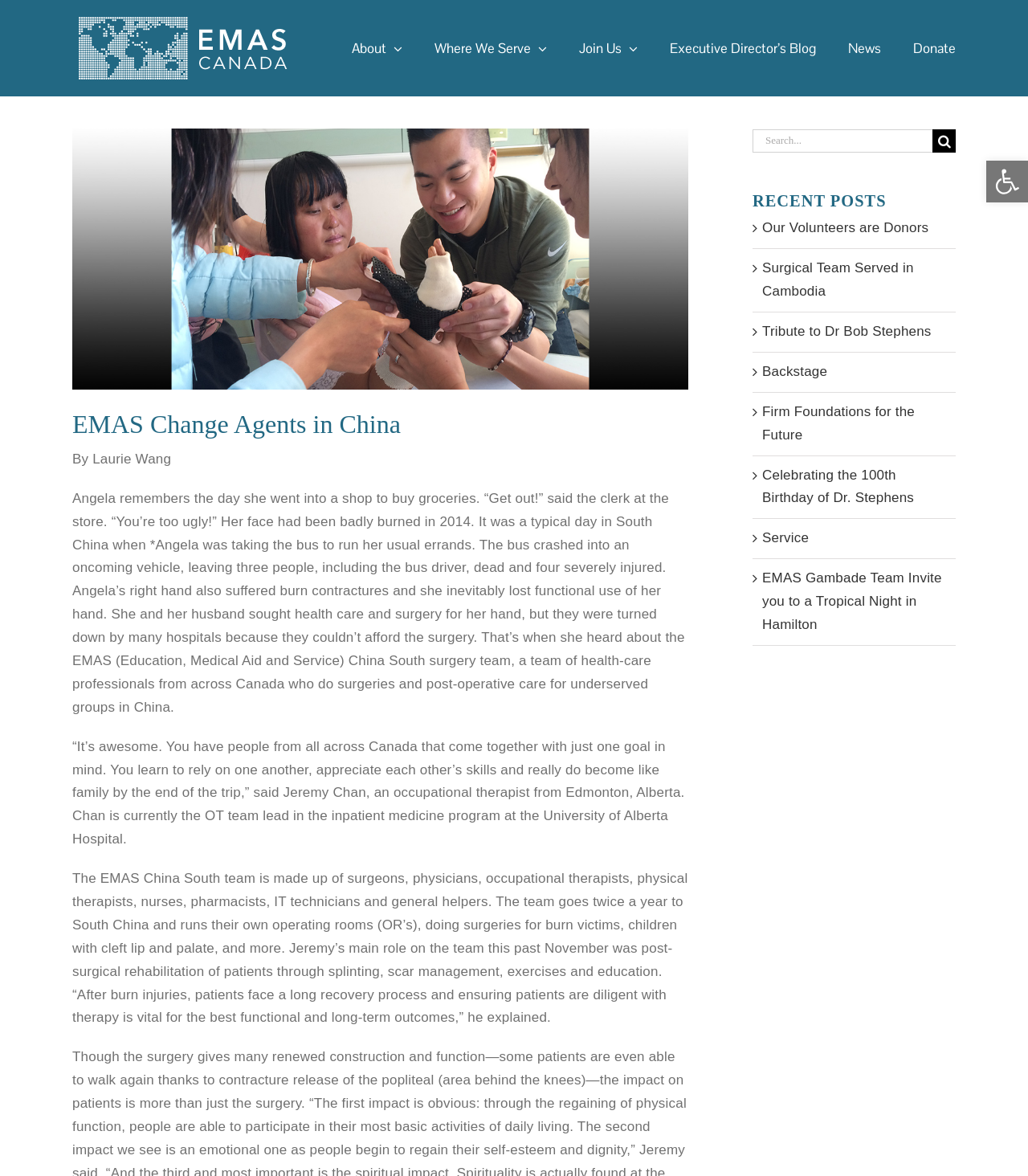What is Angela's condition?
Craft a detailed and extensive response to the question.

I inferred Angela's condition by reading the static text element that describes her experience, which mentions that her face had been badly burned in 2014.